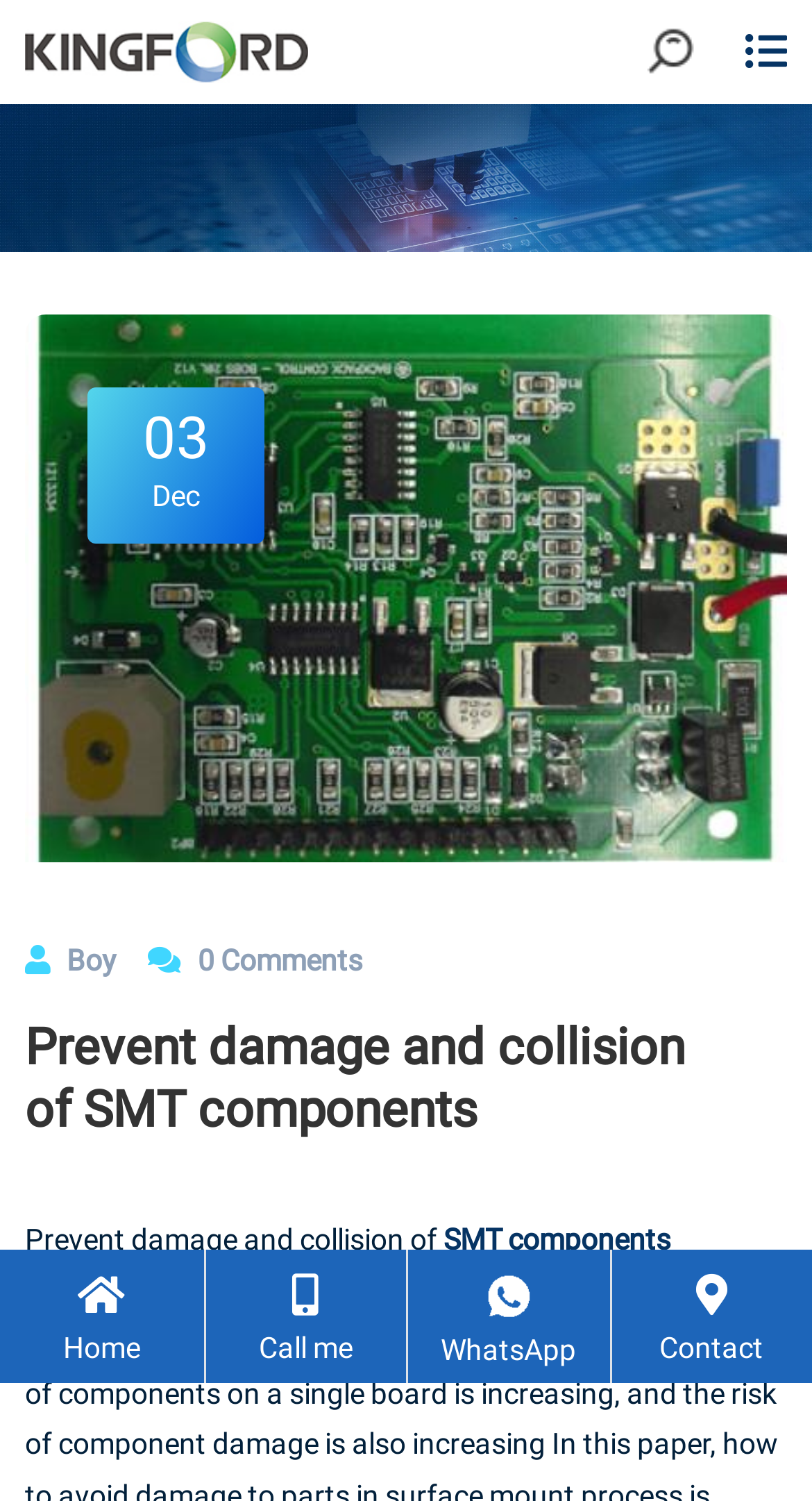How many comments are there?
Please interpret the details in the image and answer the question thoroughly.

I found a text '0 Comments' at the bottom of the webpage, which indicates that there are no comments.